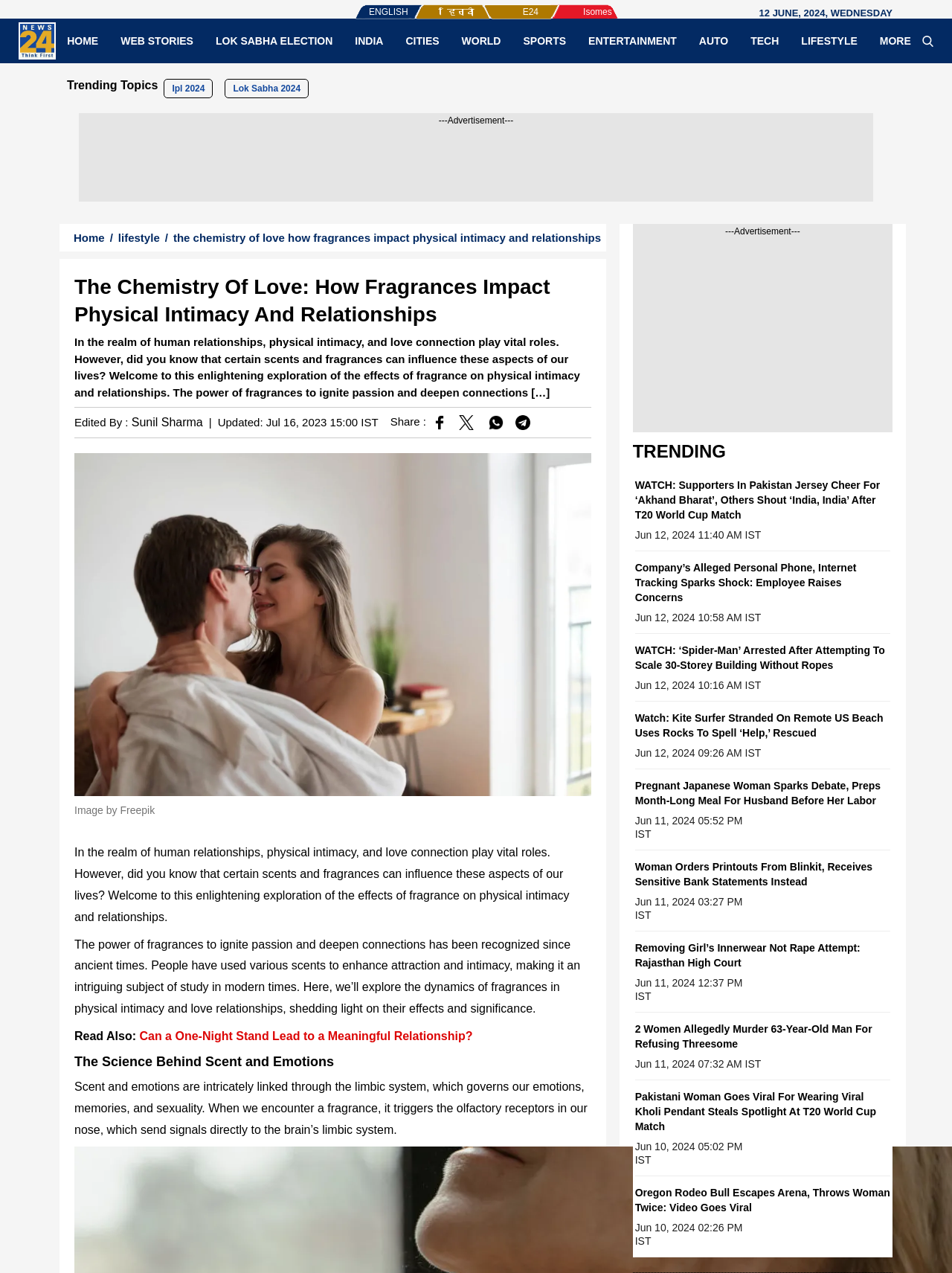Pinpoint the bounding box coordinates of the element you need to click to execute the following instruction: "Watch the video 'WATCH: Supporters In Pakistan Jersey Cheer For ‘Akhand Bharat’, Others Shout ‘India, India’ After T20 World Cup Match'". The bounding box should be represented by four float numbers between 0 and 1, in the format [left, top, right, bottom].

[0.667, 0.376, 0.924, 0.415]